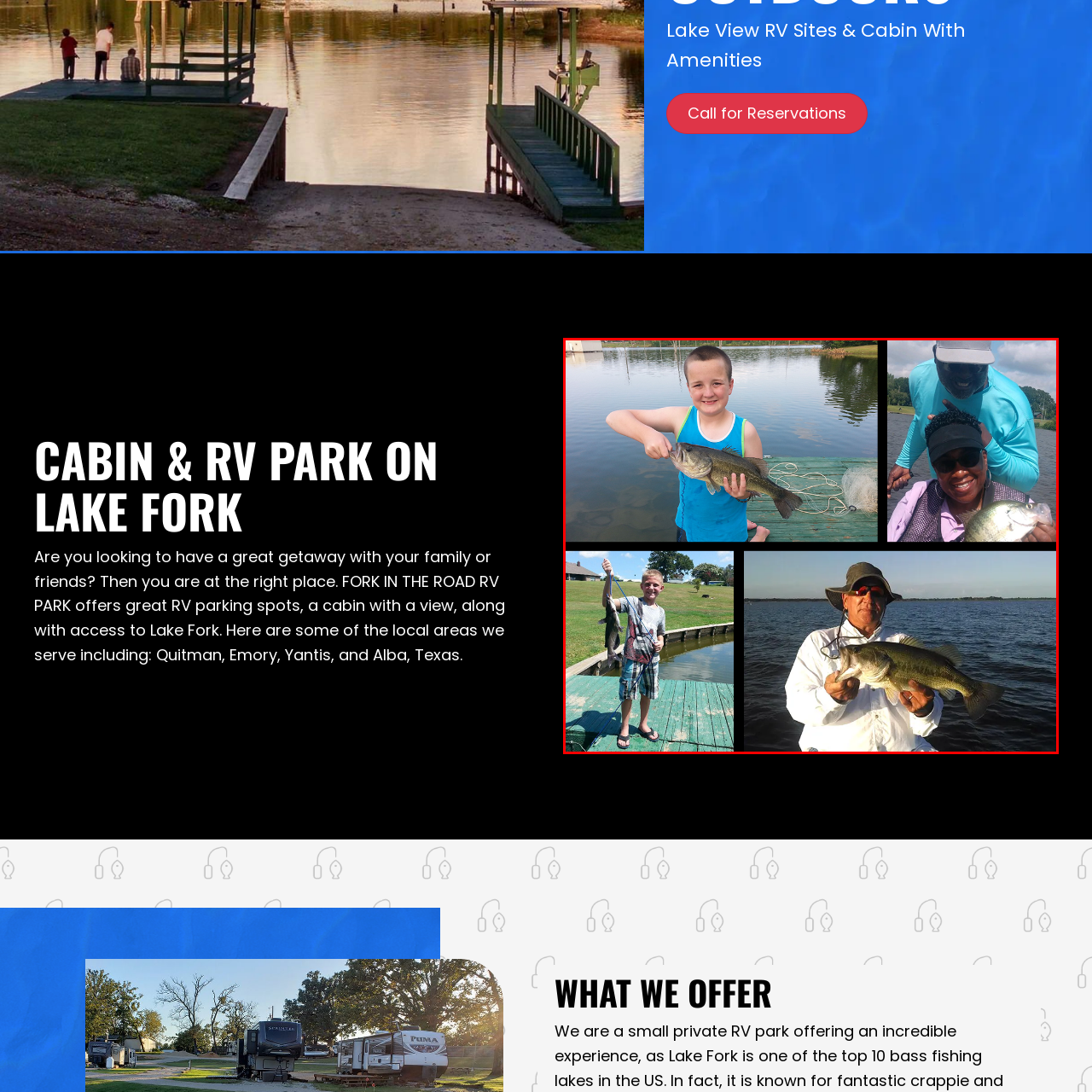Please provide a comprehensive description of the image that is enclosed within the red boundary.

The image showcases a joyful compilation of fishing experiences at Lake Fork, highlighting the fun and camaraderie enjoyed by visitors of all ages. In the top left, a young boy proudly displays a large bass he has just caught, standing on a green dock with the tranquil lake in the background. Moving to the top right, a cheerful group poses for the camera, a woman holding her catch while sharing a moment of laughter with a companion. The bottom left features another child, grinning widely as he holds two fish, showcasing the excitement of successful fishing outings. Finally, the bottom right depicts an older man in a wide-brimmed hat, confidently displaying an impressive bass, further emphasizing the rich fishing opportunities available. This vibrant collage encapsulates the essence of family fun and memorable experiences at the cabin and RV park, perfect for anyone looking to enjoy a getaway with loved ones.